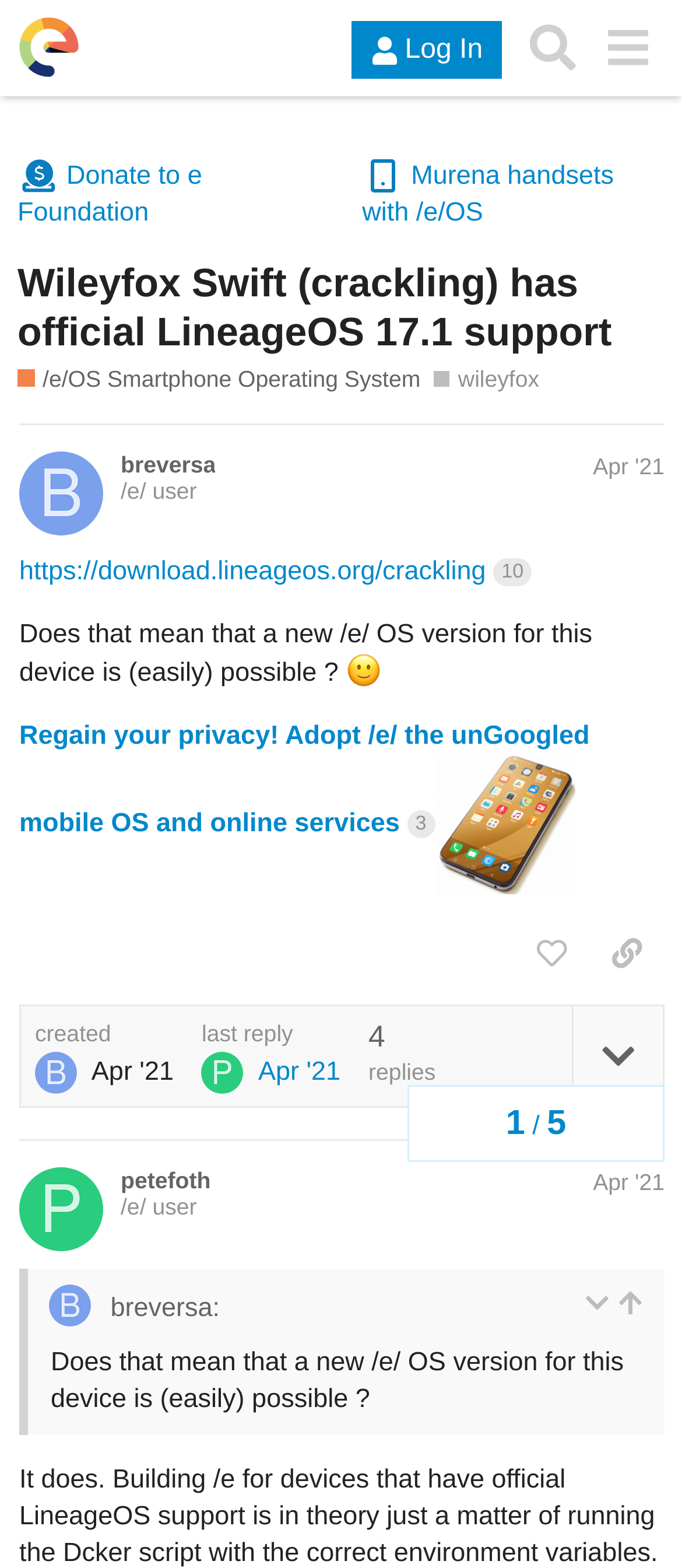Based on the image, provide a detailed response to the question:
What is the link mentioned in the post?

The question asks about the link mentioned in the post. From the webpage, we can see the link 'https://download.lineageos.org/crackling' which is mentioned in the post.